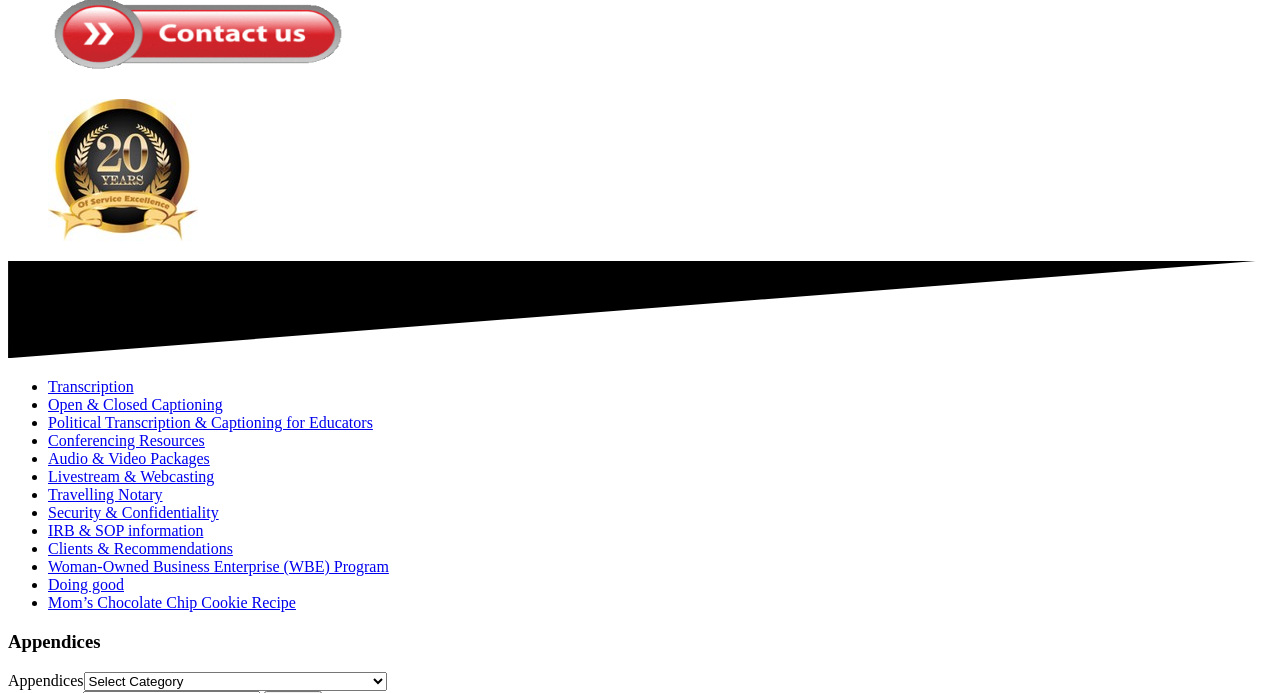Please specify the coordinates of the bounding box for the element that should be clicked to carry out this instruction: "Read Mom’s Chocolate Chip Cookie Recipe". The coordinates must be four float numbers between 0 and 1, formatted as [left, top, right, bottom].

[0.038, 0.857, 0.231, 0.882]